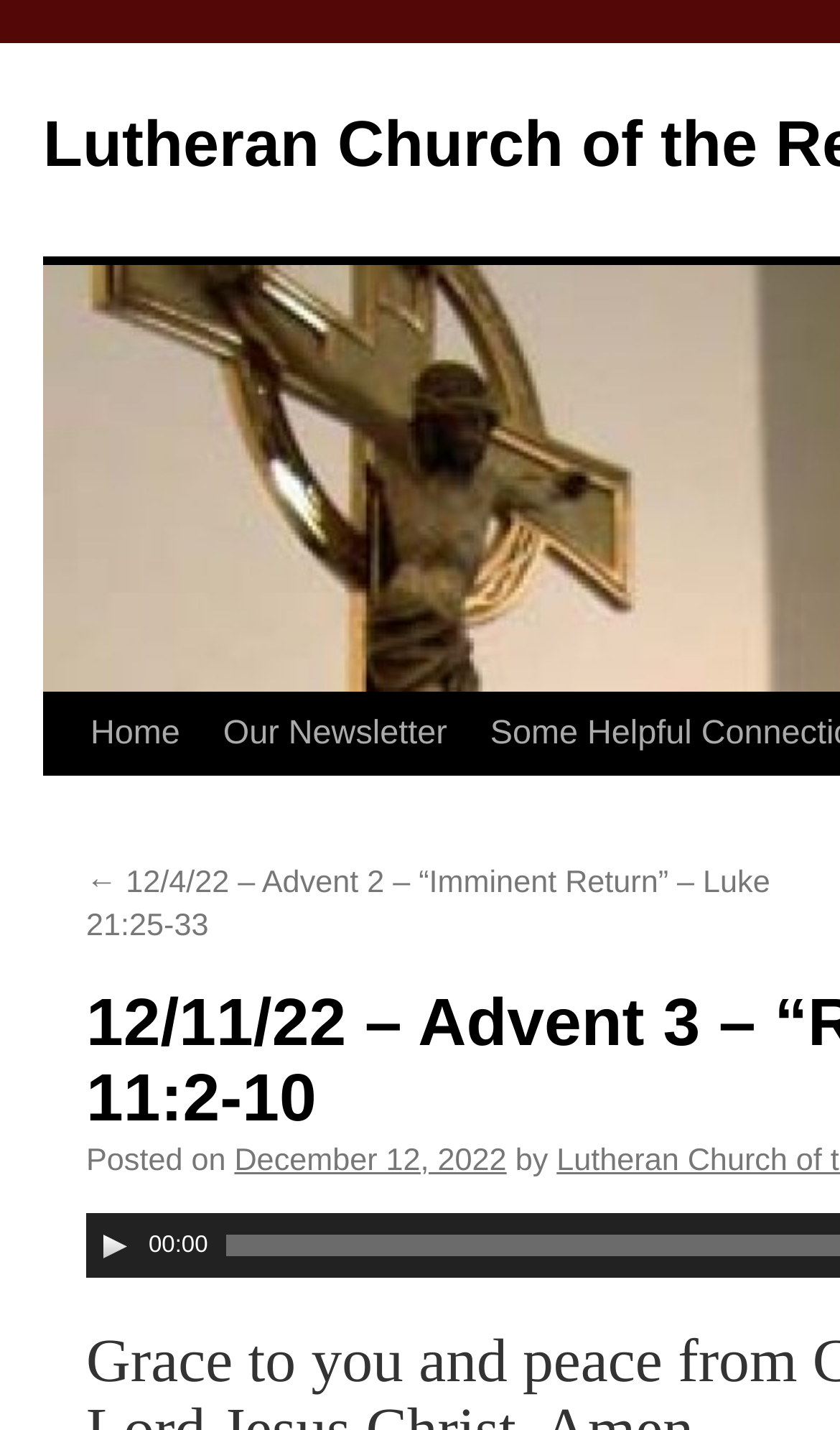What is the date of the post?
Offer a detailed and exhaustive answer to the question.

I found the date of the post by looking at the StaticText element 'Posted on' with a bounding box coordinate of [0.103, 0.8, 0.269, 0.824]. The date is mentioned next to this element as a link 'December 12, 2022' with a bounding box coordinate of [0.279, 0.8, 0.603, 0.824].